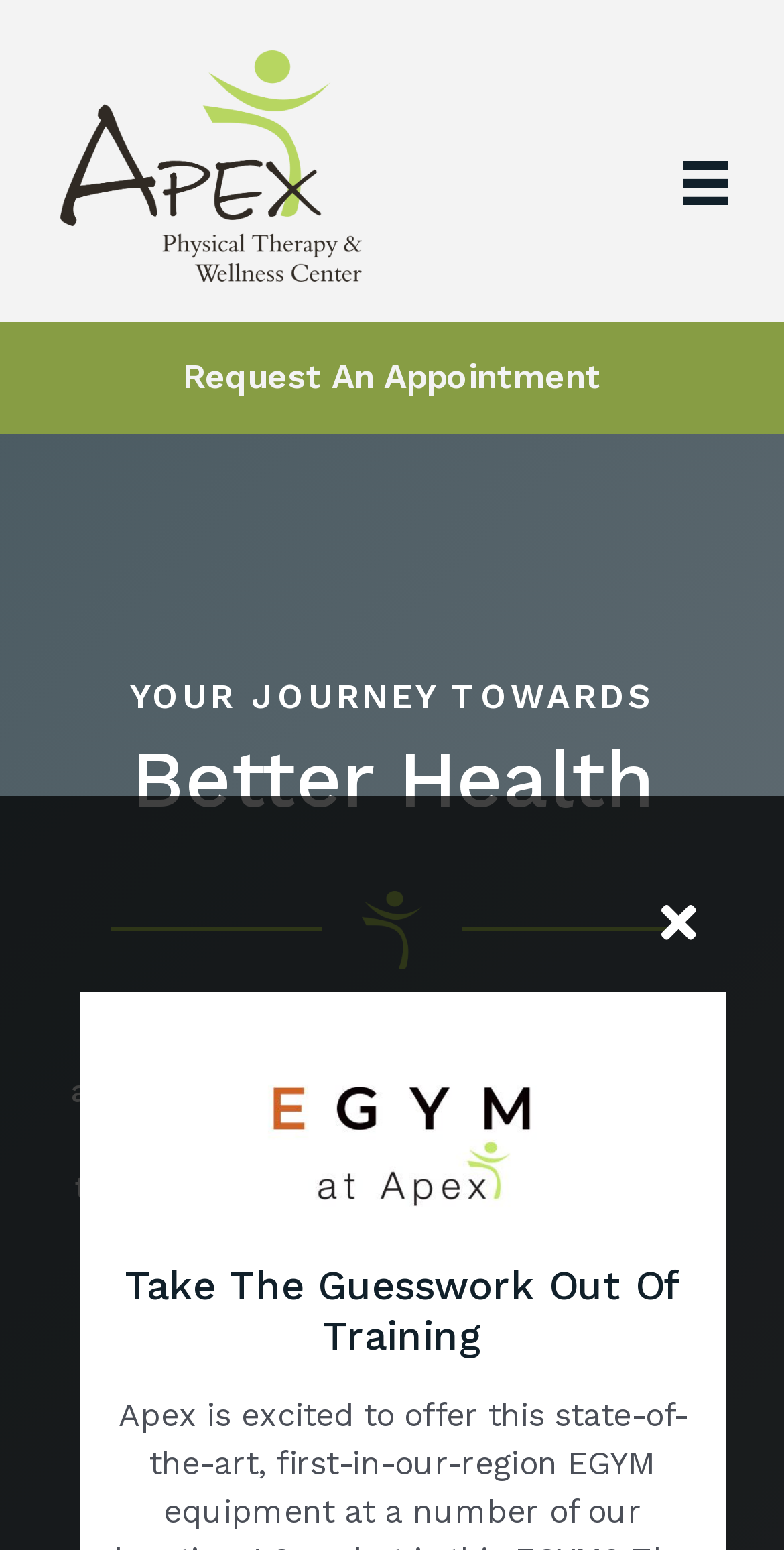Based on the visual content of the image, answer the question thoroughly: What can be done on the webpage?

The webpage has a 'Request An Appointment' link, which implies that one of the actions that can be done on the webpage is to request an appointment.